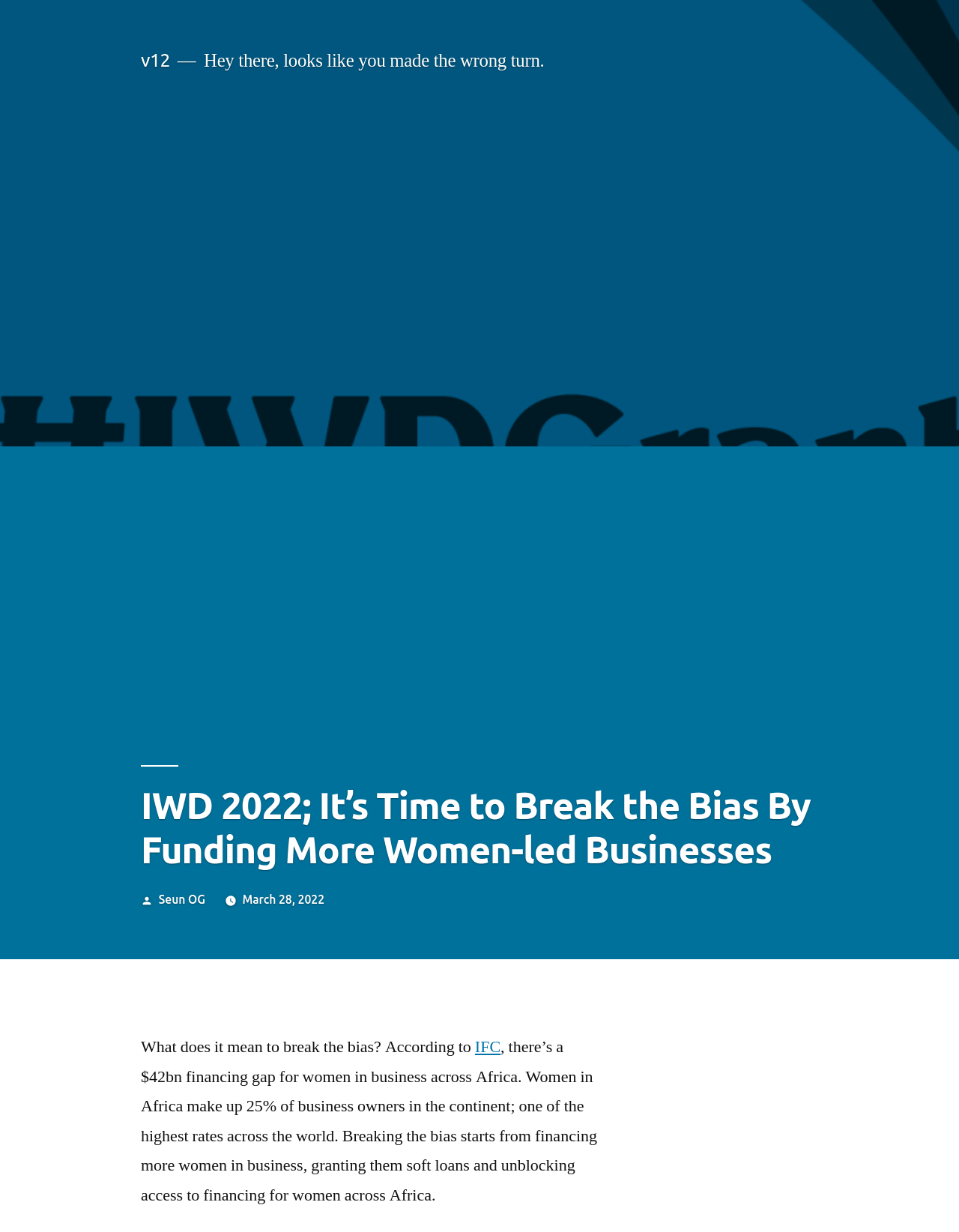What organization is mentioned in the text?
Make sure to answer the question with a detailed and comprehensive explanation.

I found the answer by reading the paragraph that starts with 'What does it mean to break the bias?'. The text mentions IFC as the source of the information about the financing gap for women in business across Africa.